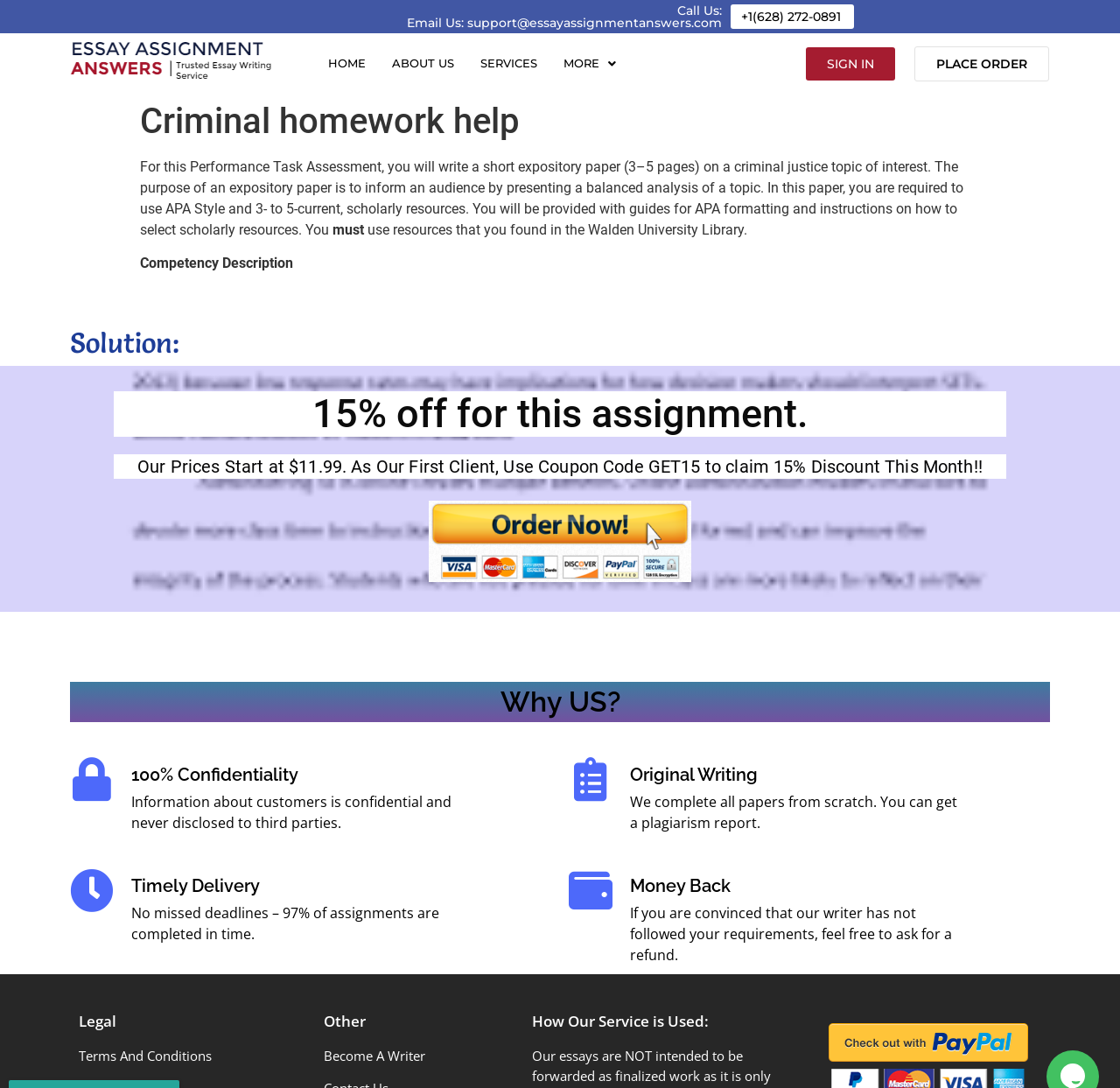Give a succinct answer to this question in a single word or phrase: 
What is the policy on plagiarism?

Papers are completed from scratch